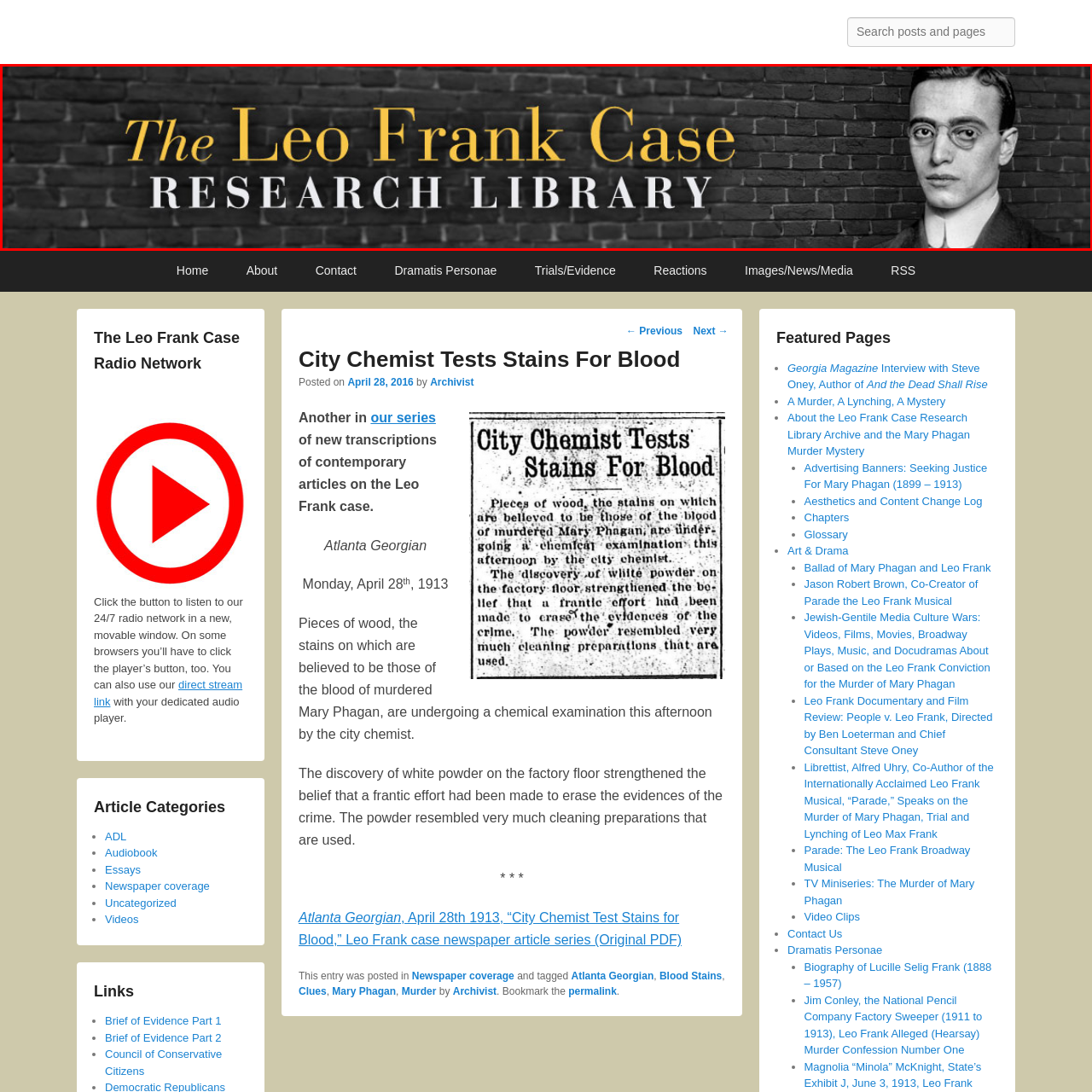Direct your attention to the image enclosed by the red boundary, What is the focus of the research library? 
Answer concisely using a single word or phrase.

Leo Frank case